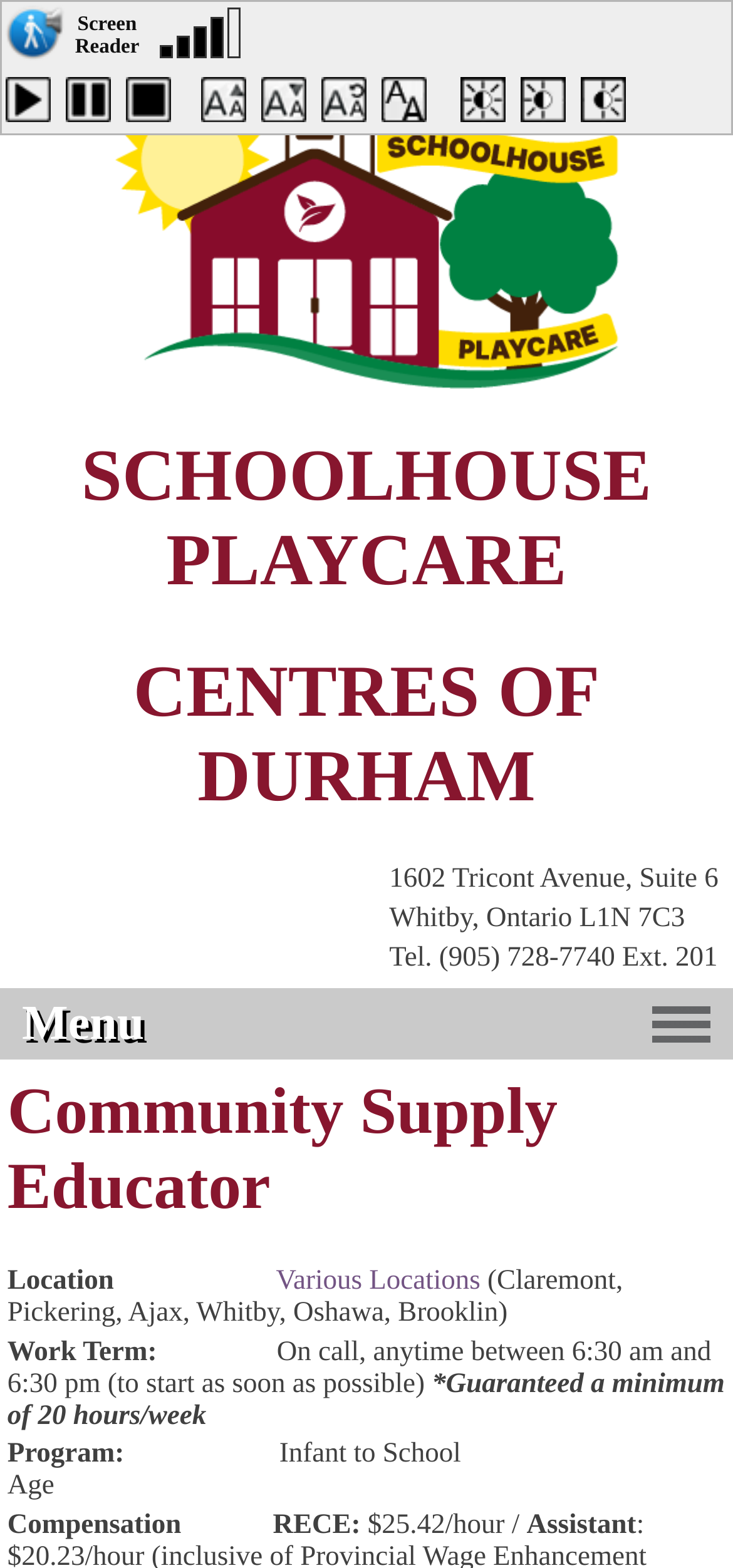What is the address of Schoolhouse Playcare?
Answer the question with a single word or phrase, referring to the image.

1602 Tricont Avenue, Suite 6